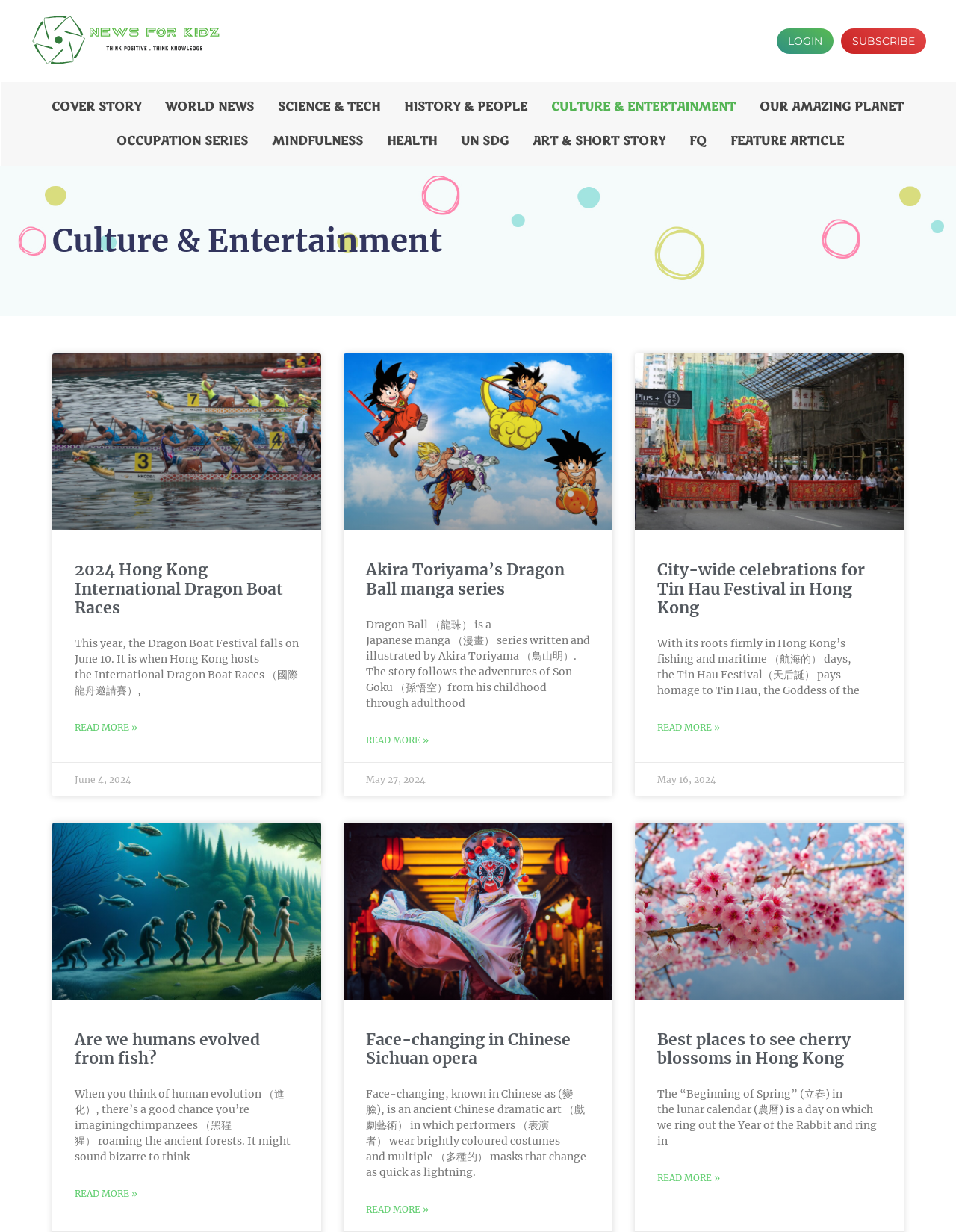Highlight the bounding box coordinates of the region I should click on to meet the following instruction: "check INDEX".

None